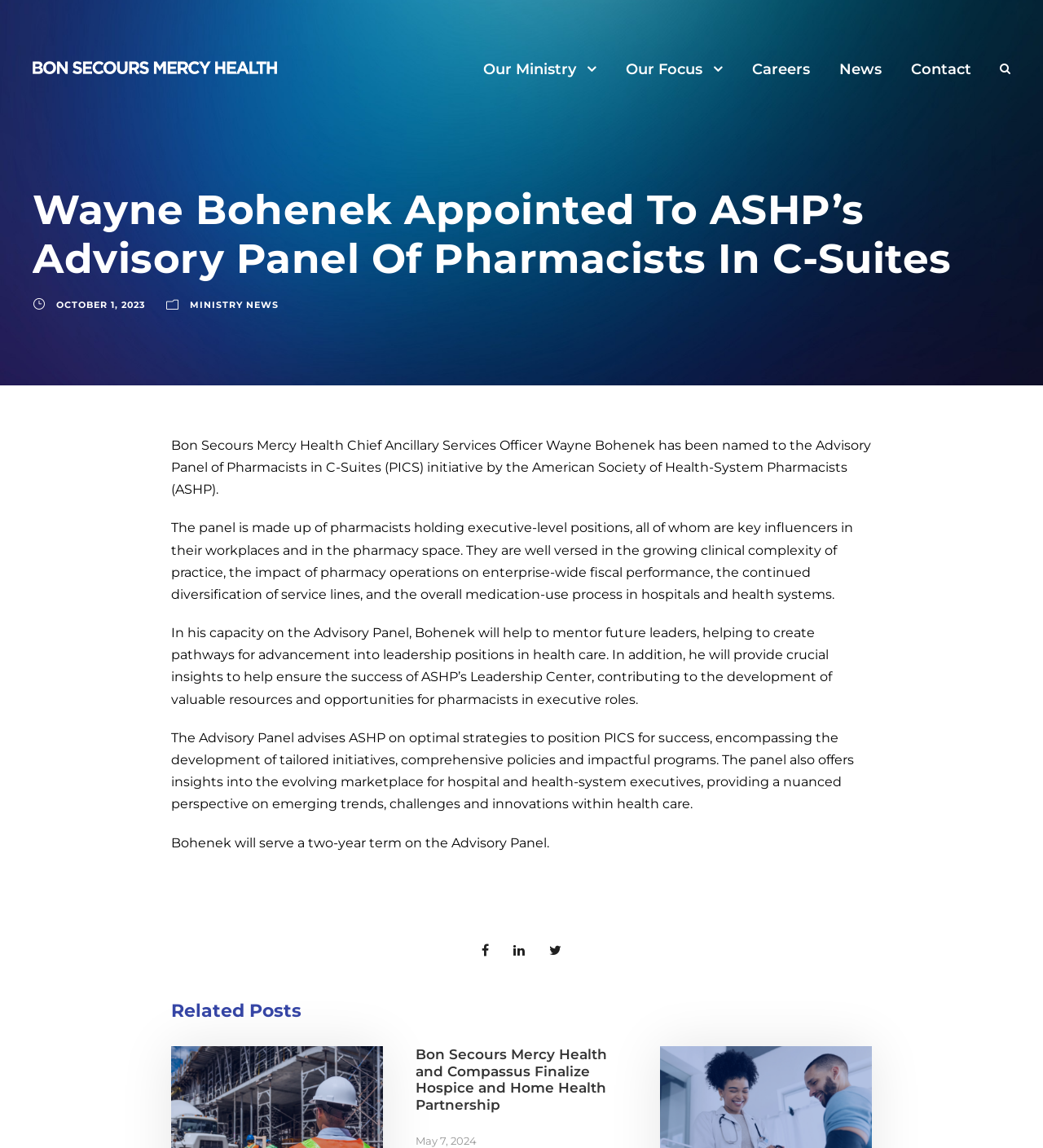Create a detailed narrative of the webpage’s visual and textual elements.

The webpage is about Bon Secours Mercy Health Chief Ancillary Services Officer Wayne Bohenek being named to the Advisory Panel of Pharmacists in C-Suites (PICS) initiative by the American Society of Health-System Pharmacists. 

At the top of the page, there is a row of links, including "Our Ministry", "Our Focus", "Careers", "News", and "Contact", which are aligned horizontally and take up about half of the page's width. 

Below the links, there is a heading that announces Wayne Bohenek's appointment to the Advisory Panel. 

To the right of the heading, there are two links, "OCTOBER 1, 2023" and "MINISTRY NEWS", which are stacked vertically. 

The main content of the page is an article that takes up most of the page's width and about half of its height. The article consists of four paragraphs of text that describe Wayne Bohenek's role on the Advisory Panel, including his responsibilities and the panel's goals. 

At the bottom of the page, there are three social media links, represented by icons, aligned horizontally. 

Below the social media links, there is a heading that says "Related Posts". 

Under the "Related Posts" heading, there are two links to related news articles, including "Bon Secours Mercy Health and Compassus Finalize Hospice and Home Health Partnership", with a link to the article and a link to the date "May 7, 2024". 

Finally, at the very bottom of the page, there is a link to another webpage, represented by an icon.